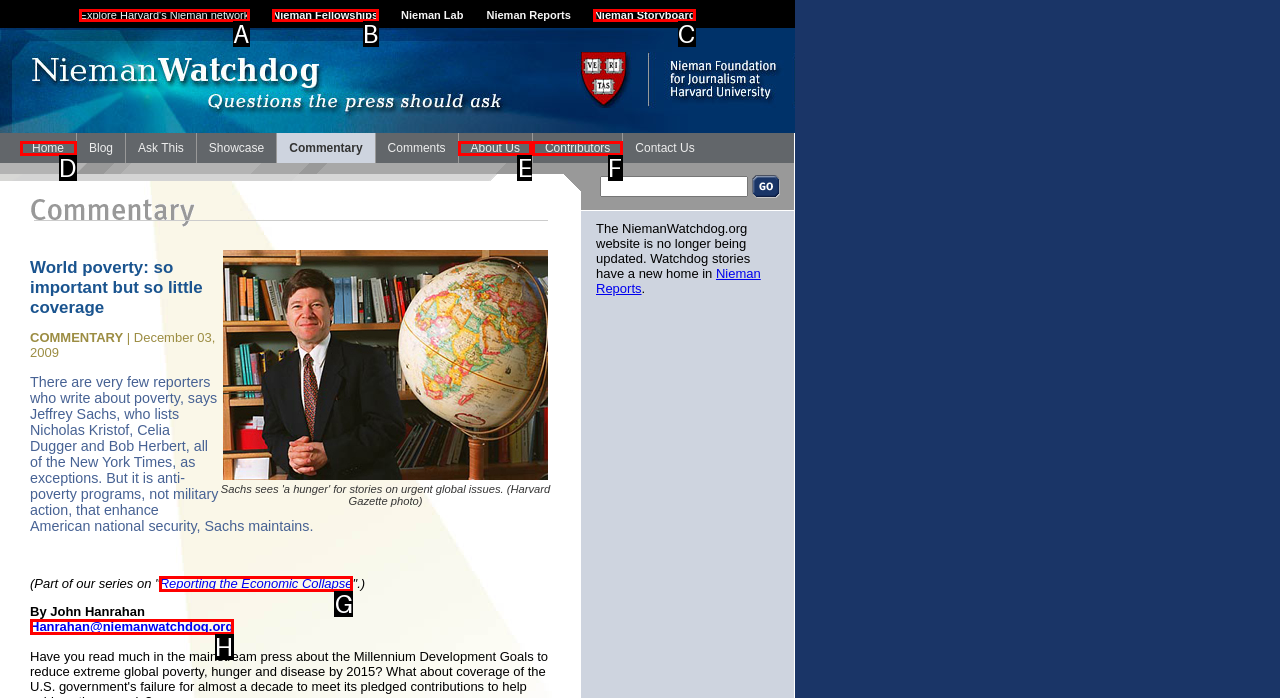Choose the option that matches the following description: About Us
Answer with the letter of the correct option.

E